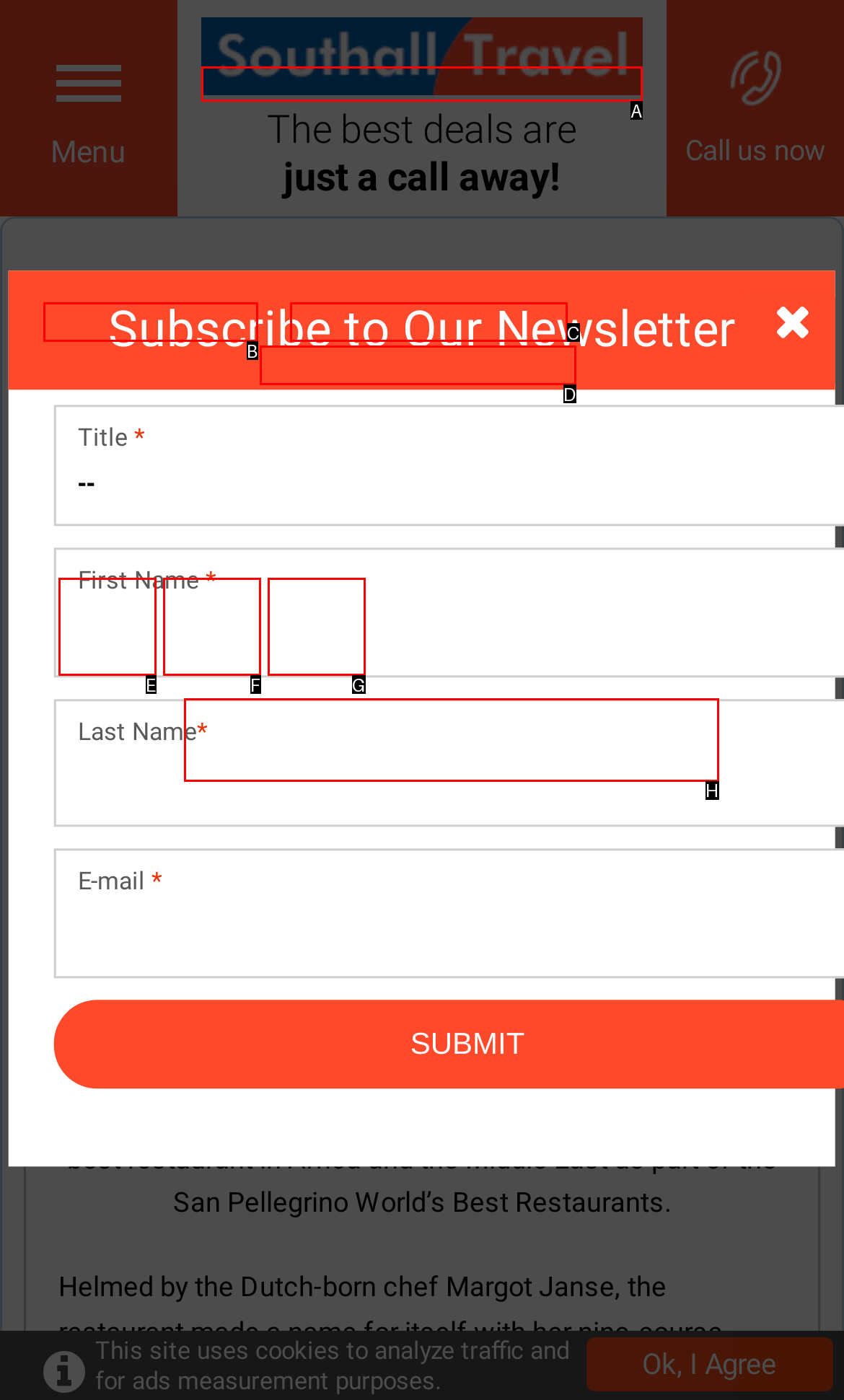Determine the HTML element that best aligns with the description: Latest Travel News
Answer with the appropriate letter from the listed options.

C